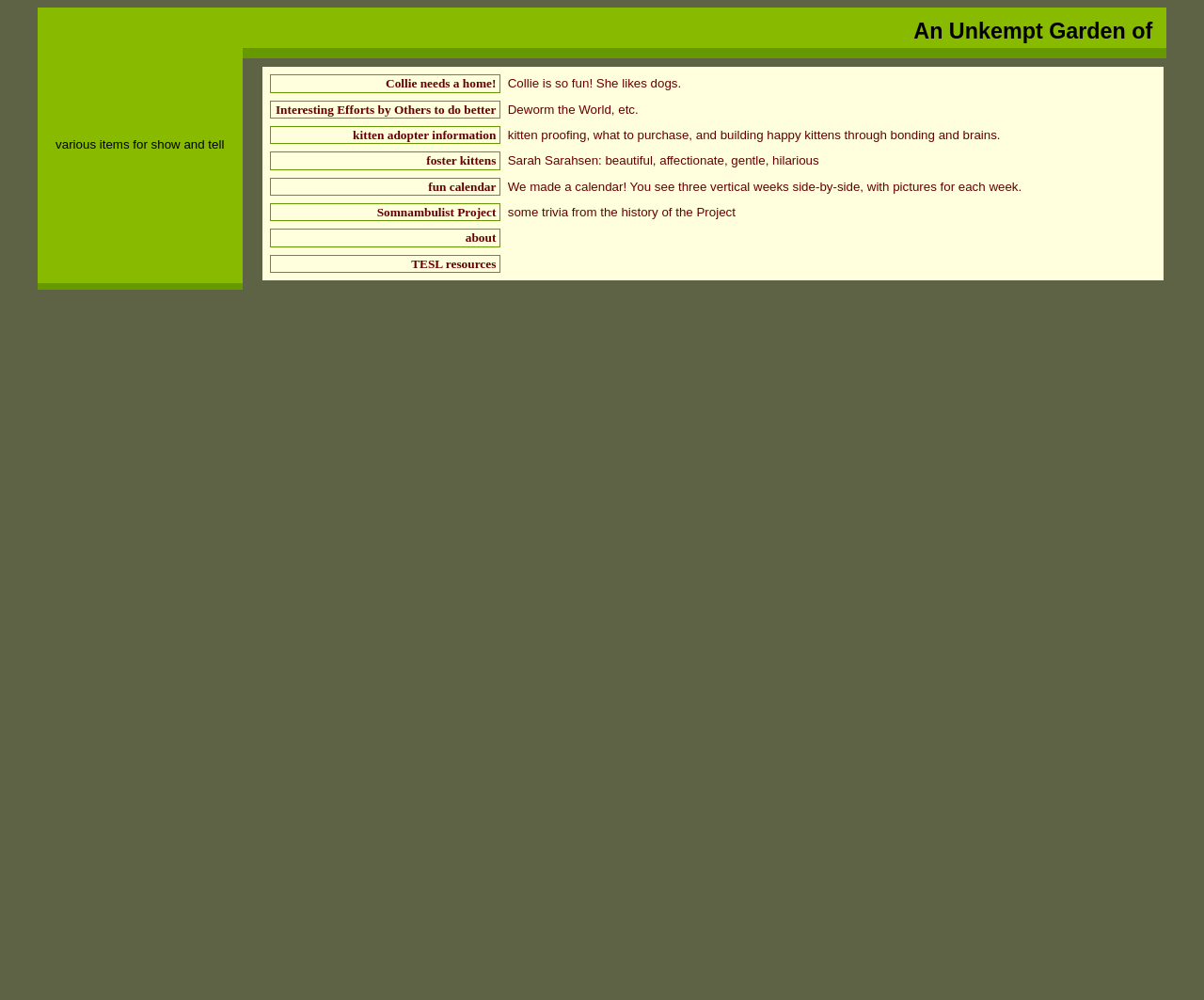Please find the bounding box coordinates of the element's region to be clicked to carry out this instruction: "Learn about home mortgages".

None